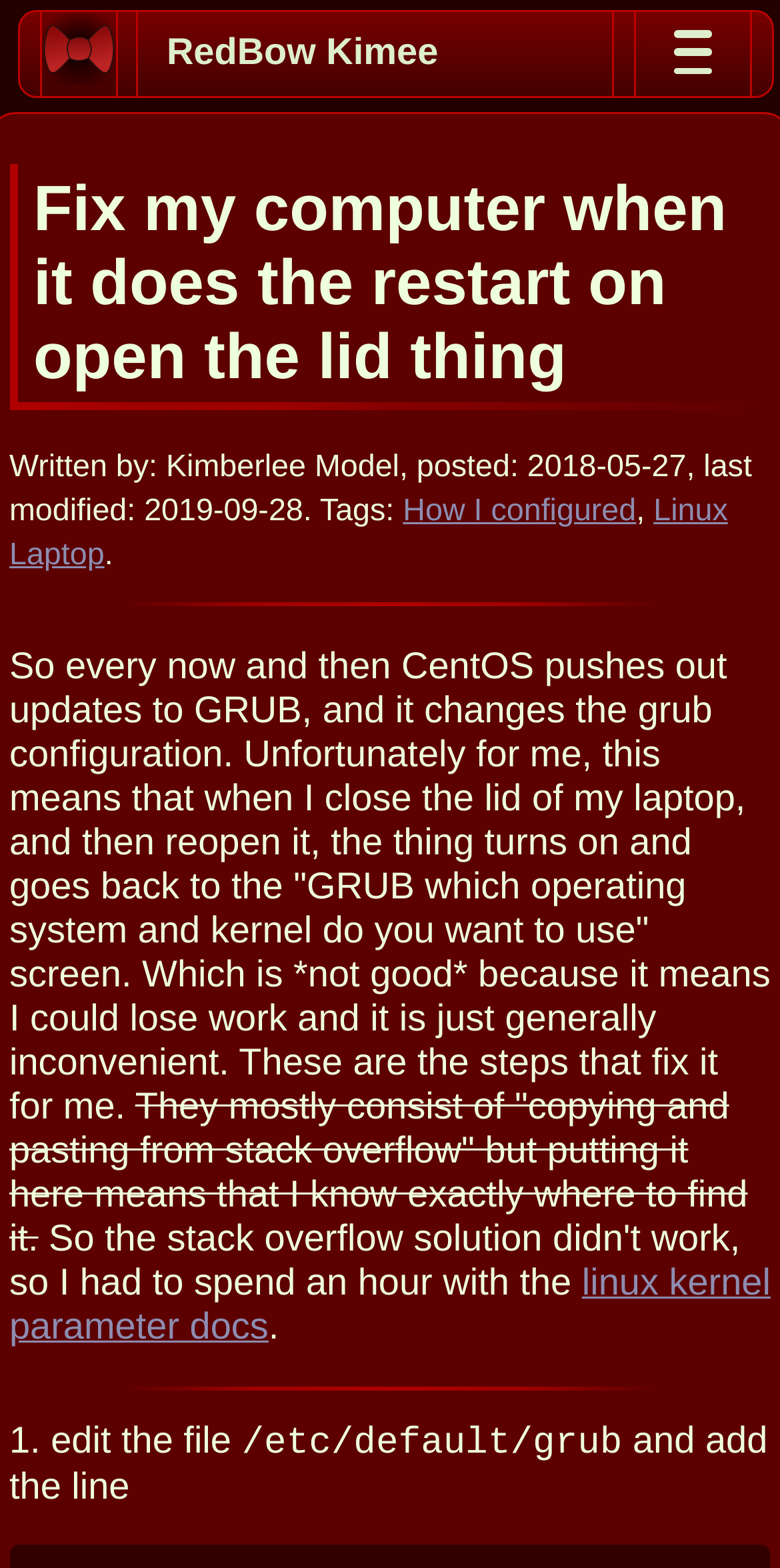Offer a detailed explanation of the webpage layout and contents.

This webpage appears to be a blog post or article about fixing a computer issue. At the top, there are two links, one on the left and one on the right, with a small gap in between. Below these links, there is a heading that reads "Fix my computer when it does the restart on open the lid thing" which is centered on the page. 

Underneath the heading, there is a line of text that provides information about the author, posting date, and last modified date. To the right of this text, there are two links, "How I configured" and "Linux Laptop", positioned one below the other. 

A horizontal separator line divides the page, separating the top section from the main content. The main content starts with a paragraph of text that explains the problem the author is facing, which is that their laptop restarts when they open the lid after closing it. 

Below this paragraph, there is another paragraph that mentions the steps to fix the issue, which mostly involve copying and pasting from Stack Overflow. A link to "linux kernel parameter docs" is provided at the end of this paragraph. 

Another horizontal separator line divides the page, separating the main content from the instructions. The instructions are presented in a step-by-step format, with each step on a new line. The first step is to edit a file, specifically "/etc/default/grub", and add a line to it.